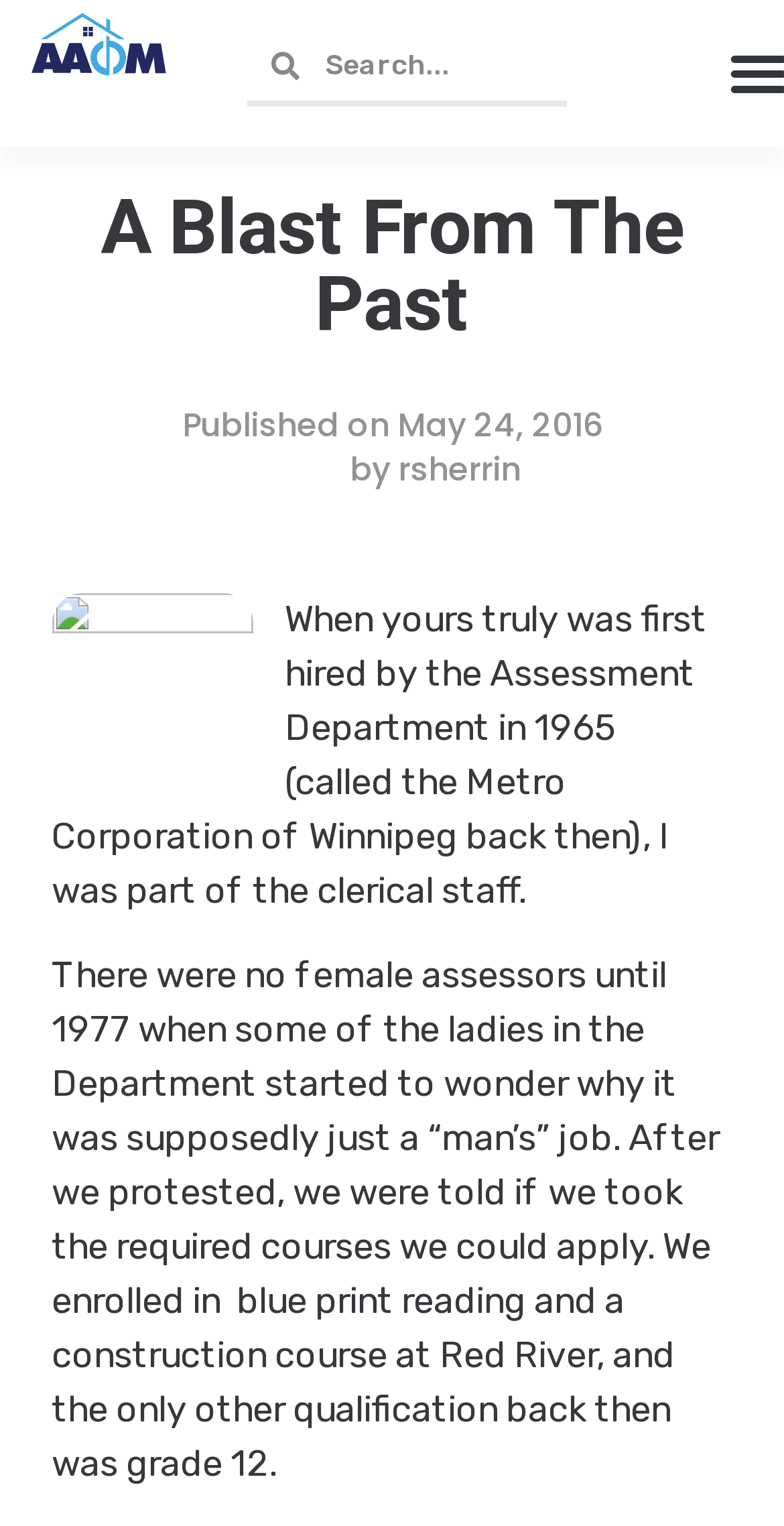Respond with a single word or phrase:
What is the text on the search box?

Search